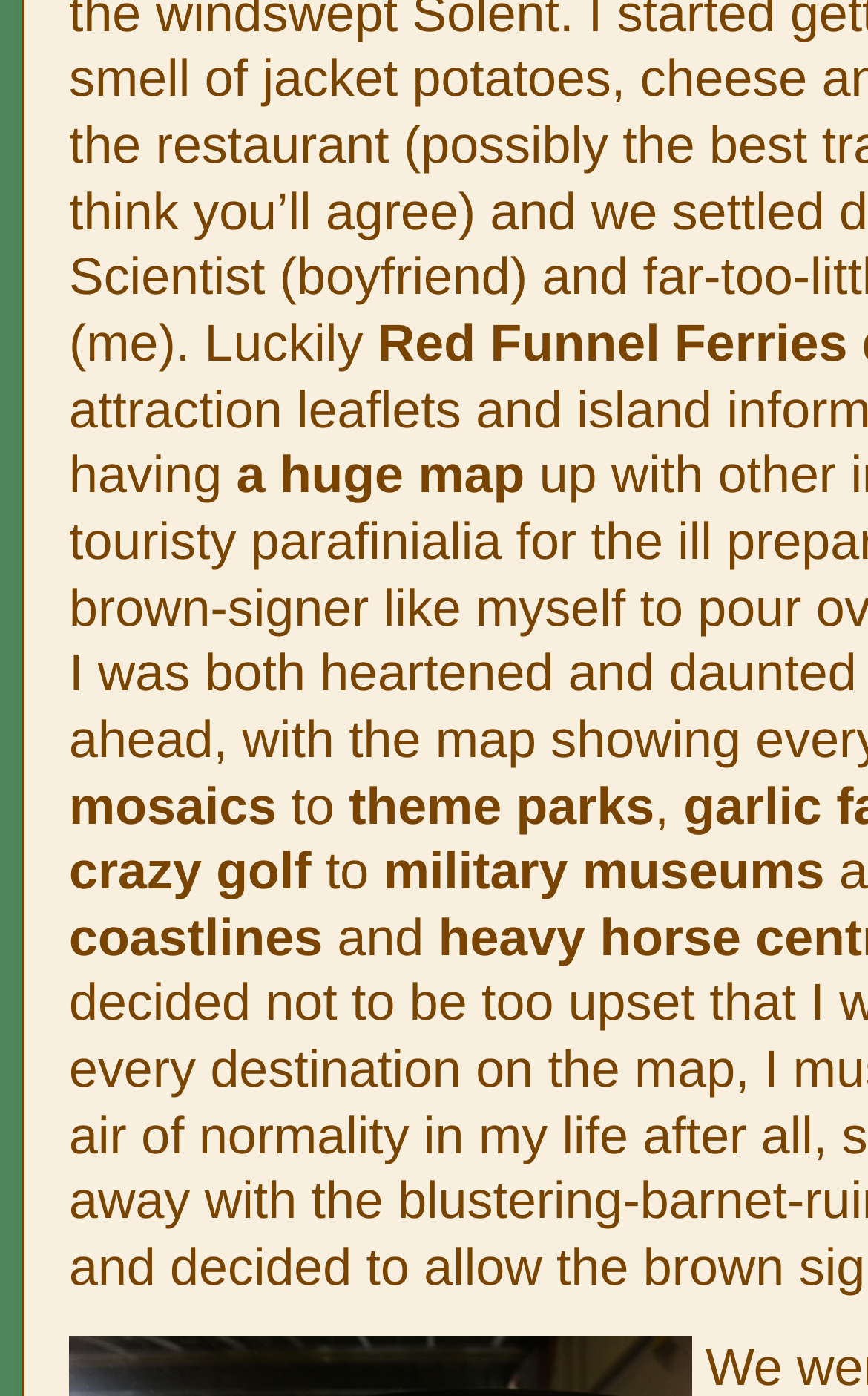Please provide the bounding box coordinates for the UI element as described: "Red Funnel Ferries". The coordinates must be four floats between 0 and 1, represented as [left, top, right, bottom].

[0.435, 0.225, 0.993, 0.266]